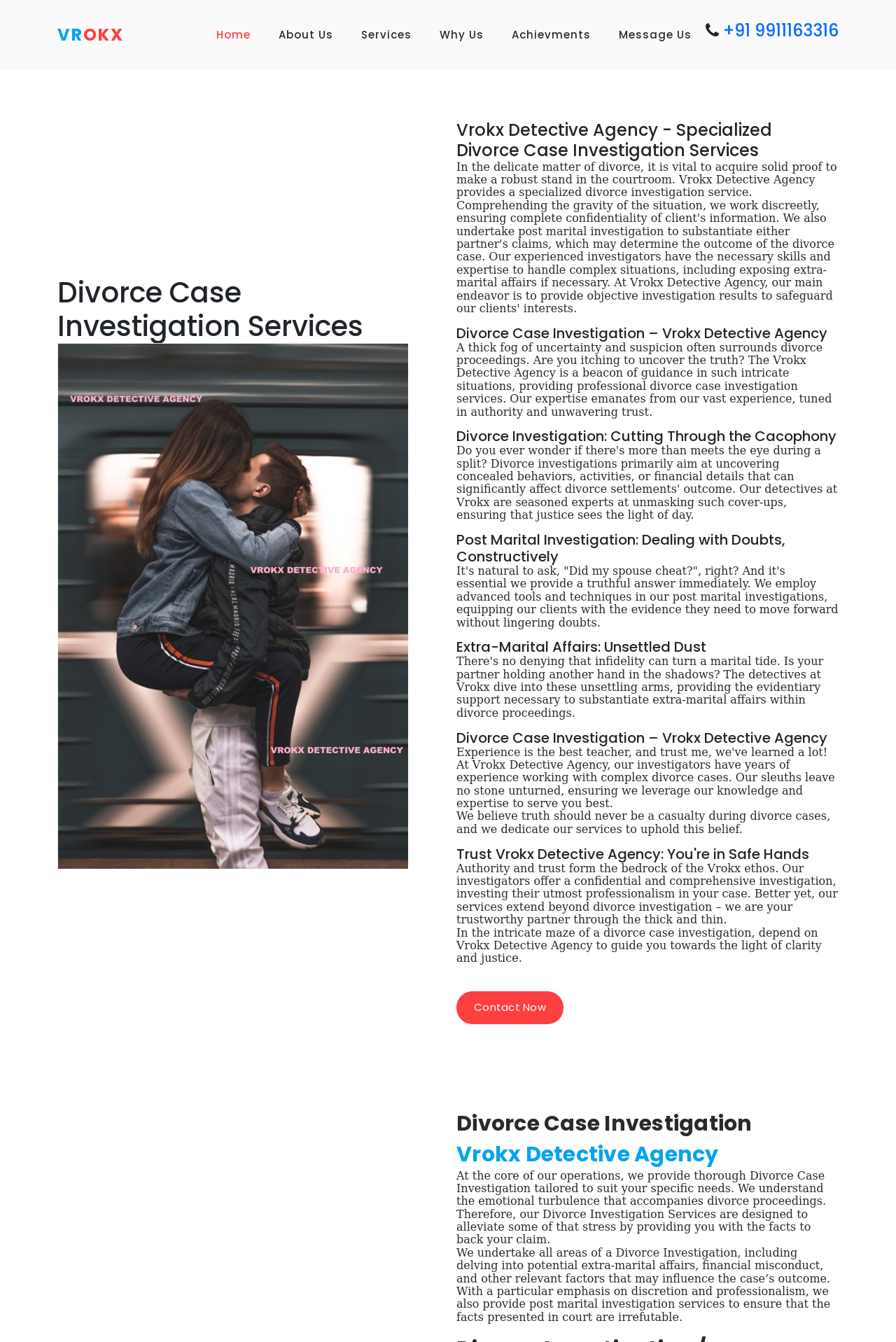Find the bounding box coordinates of the area that needs to be clicked in order to achieve the following instruction: "Click the 'About Us' link". The coordinates should be specified as four float numbers between 0 and 1, i.e., [left, top, right, bottom].

[0.311, 0.016, 0.372, 0.037]